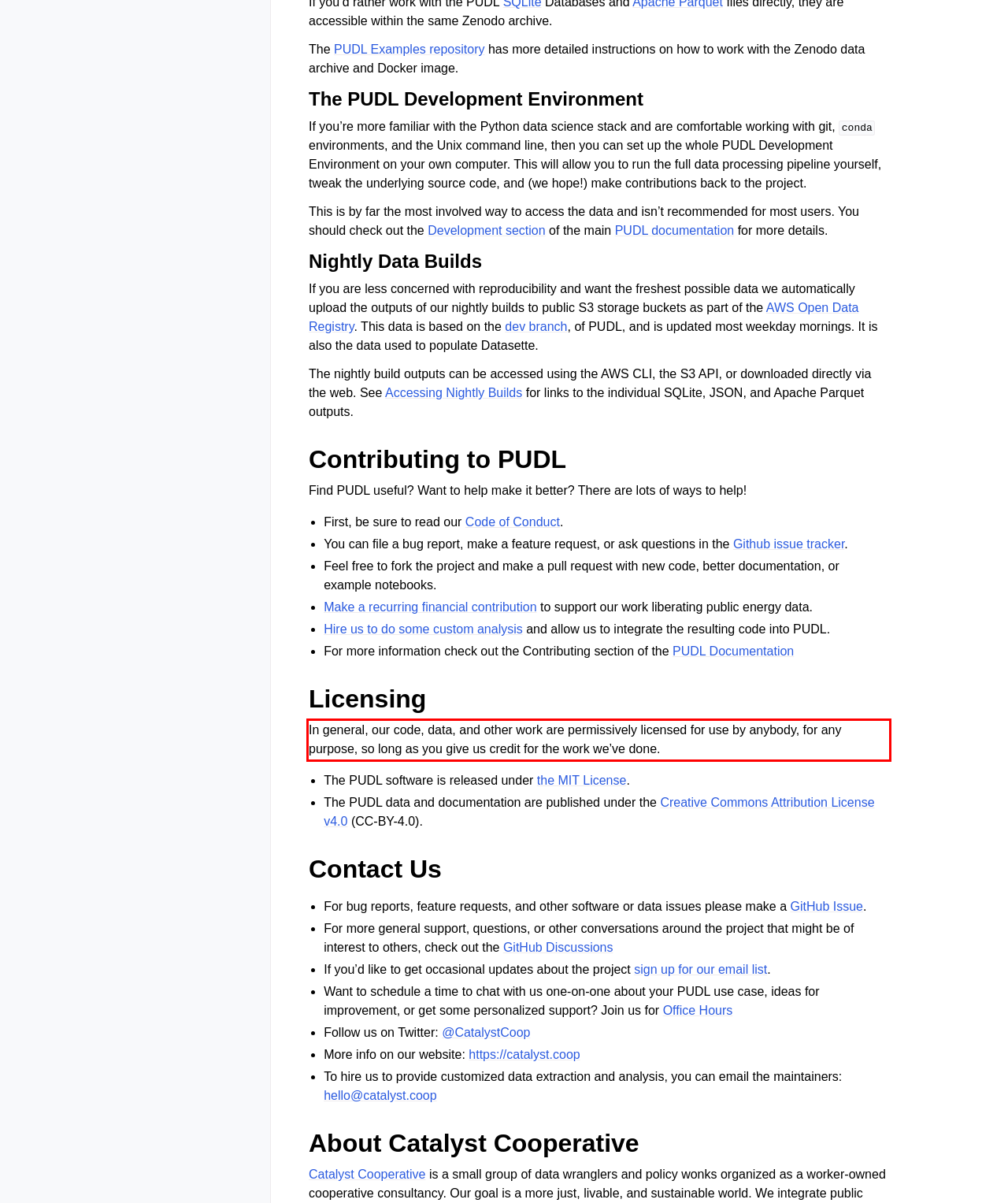Given a screenshot of a webpage, locate the red bounding box and extract the text it encloses.

In general, our code, data, and other work are permissively licensed for use by anybody, for any purpose, so long as you give us credit for the work we’ve done.